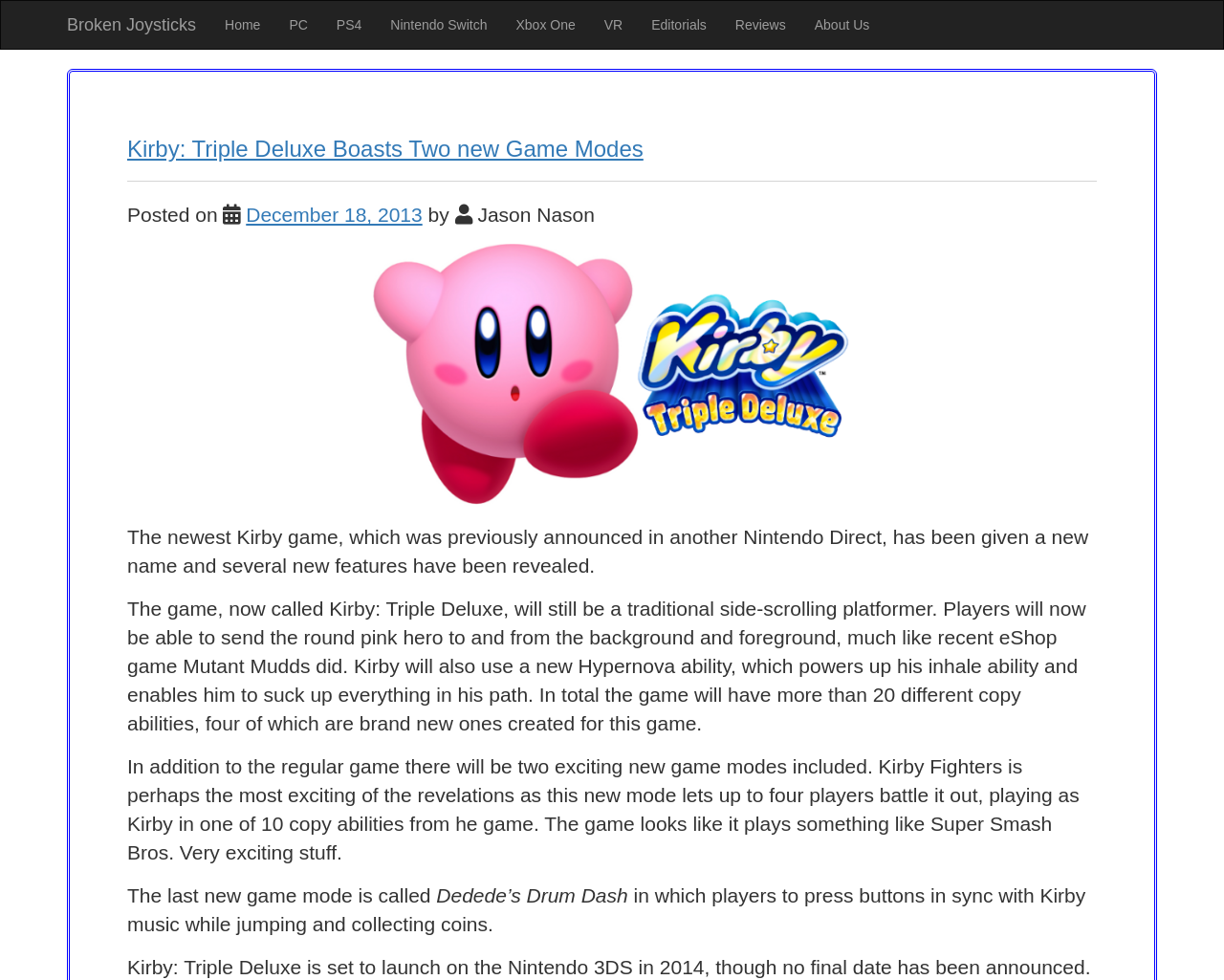Reply to the question below using a single word or brief phrase:
How many copy abilities will be in the game?

more than 20